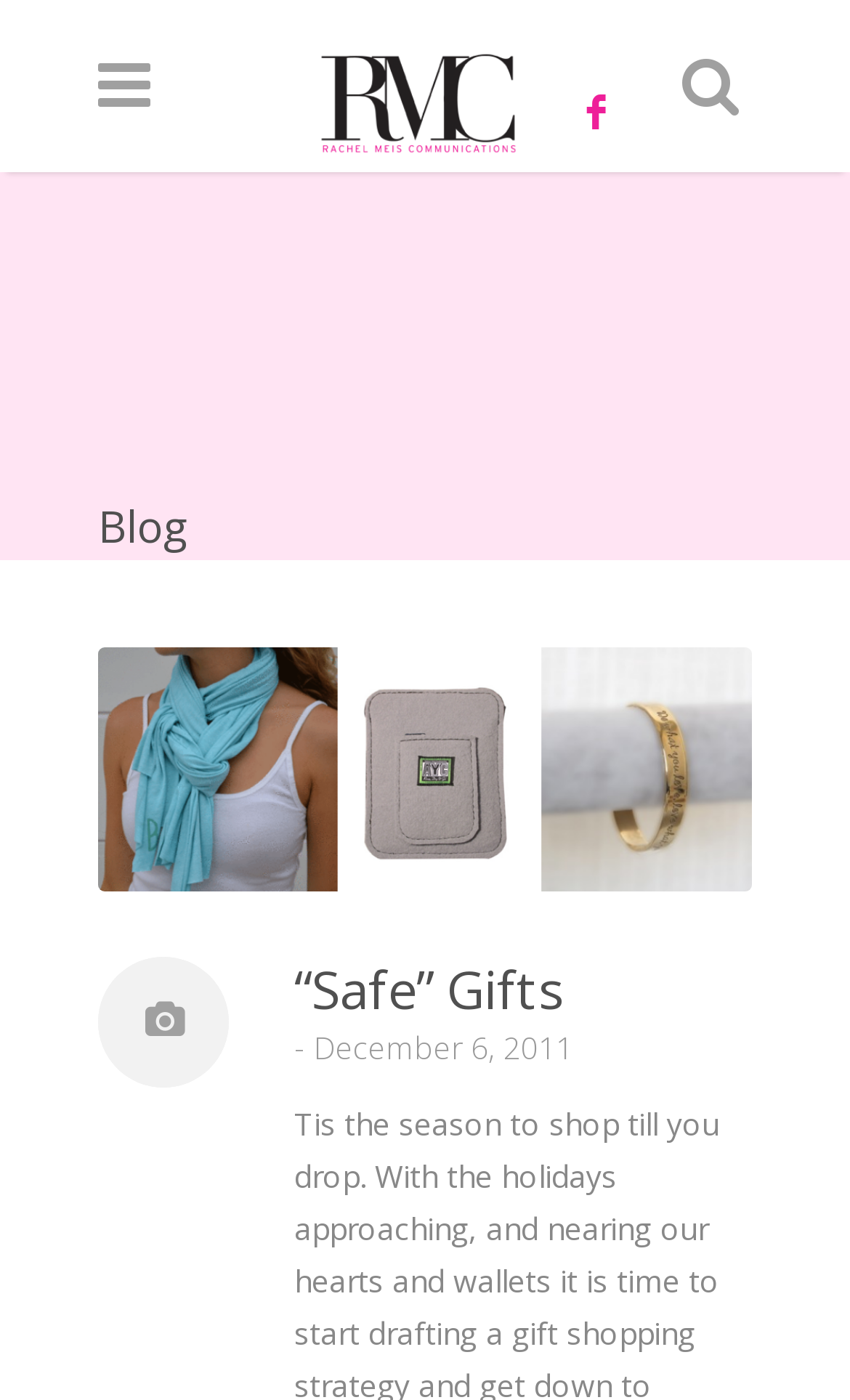Locate the bounding box coordinates of the UI element described by: "title="Rachel Meis Communications"". The bounding box coordinates should consist of four float numbers between 0 and 1, i.e., [left, top, right, bottom].

[0.373, 0.072, 0.612, 0.123]